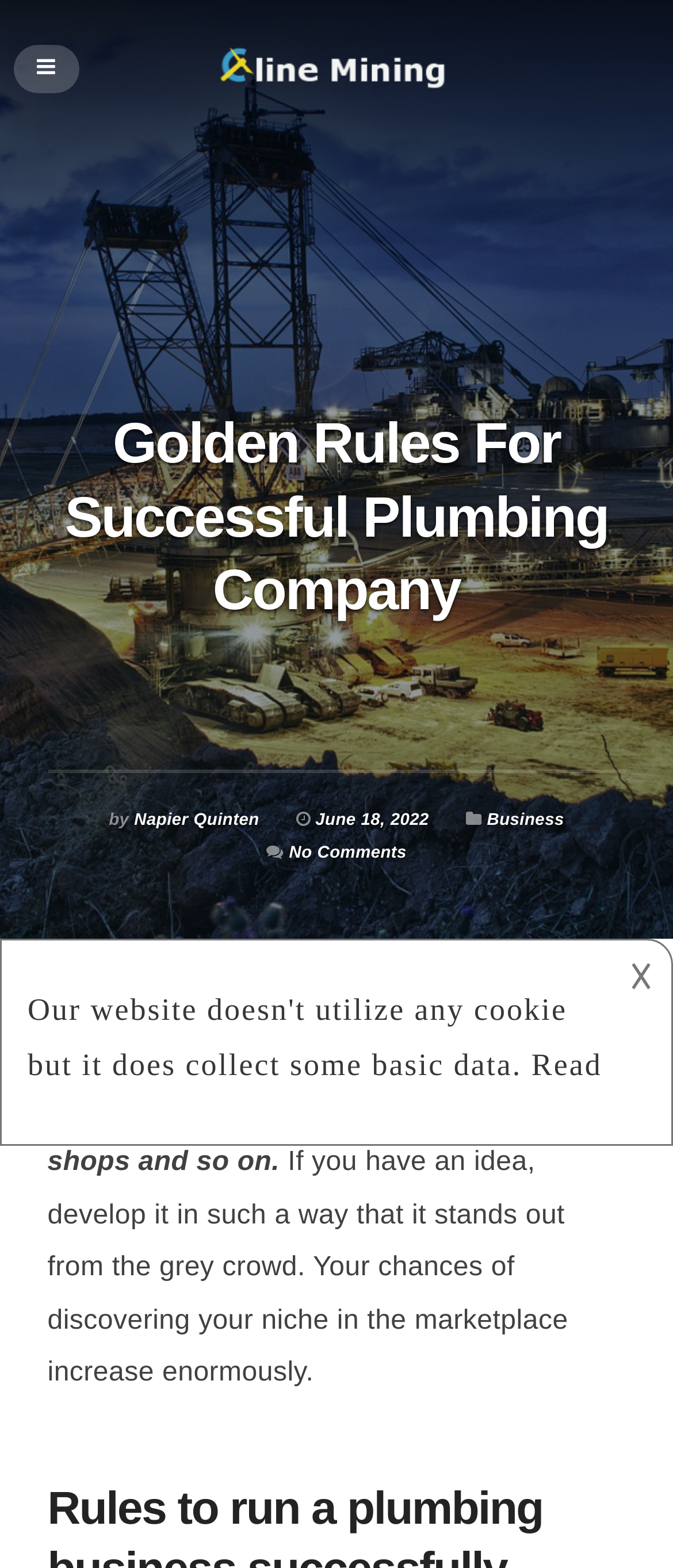Respond with a single word or phrase:
What is the icon name in the top-left corner?

uf0c9